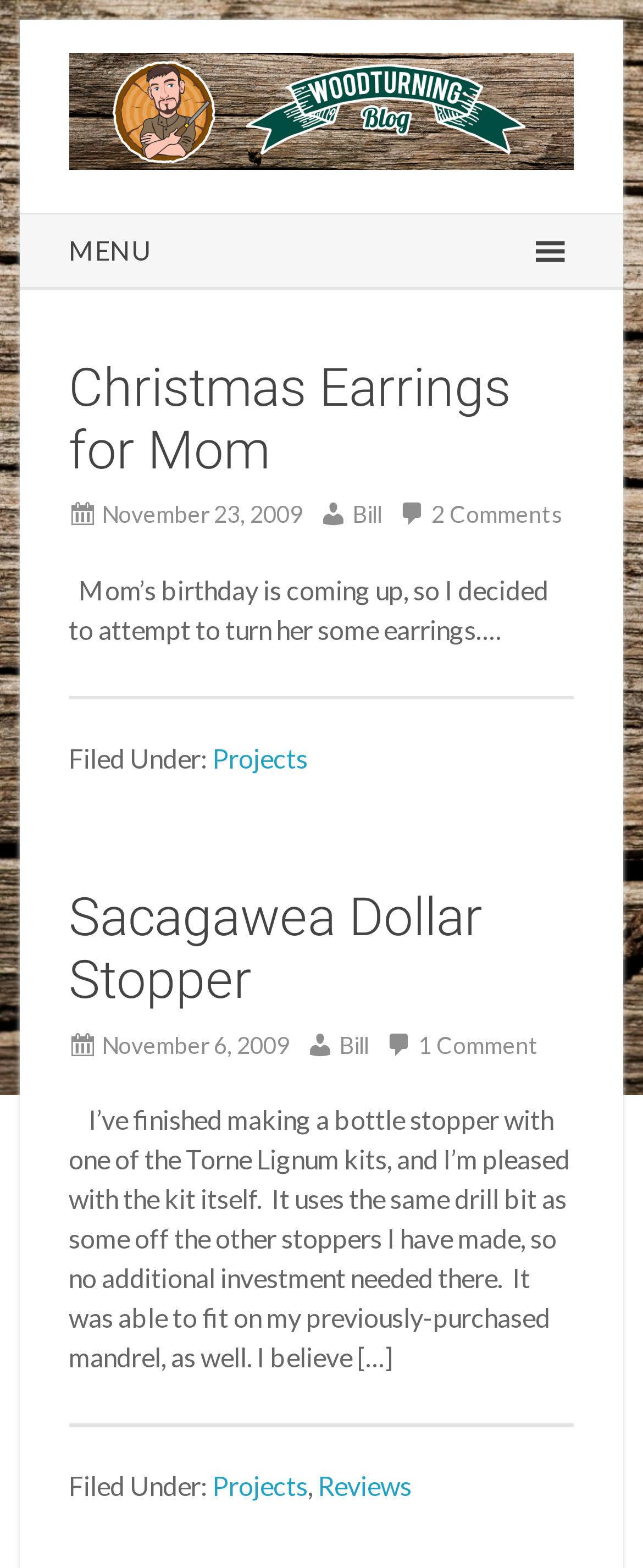Please identify the coordinates of the bounding box that should be clicked to fulfill this instruction: "go to Reviews category".

[0.494, 0.938, 0.64, 0.958]